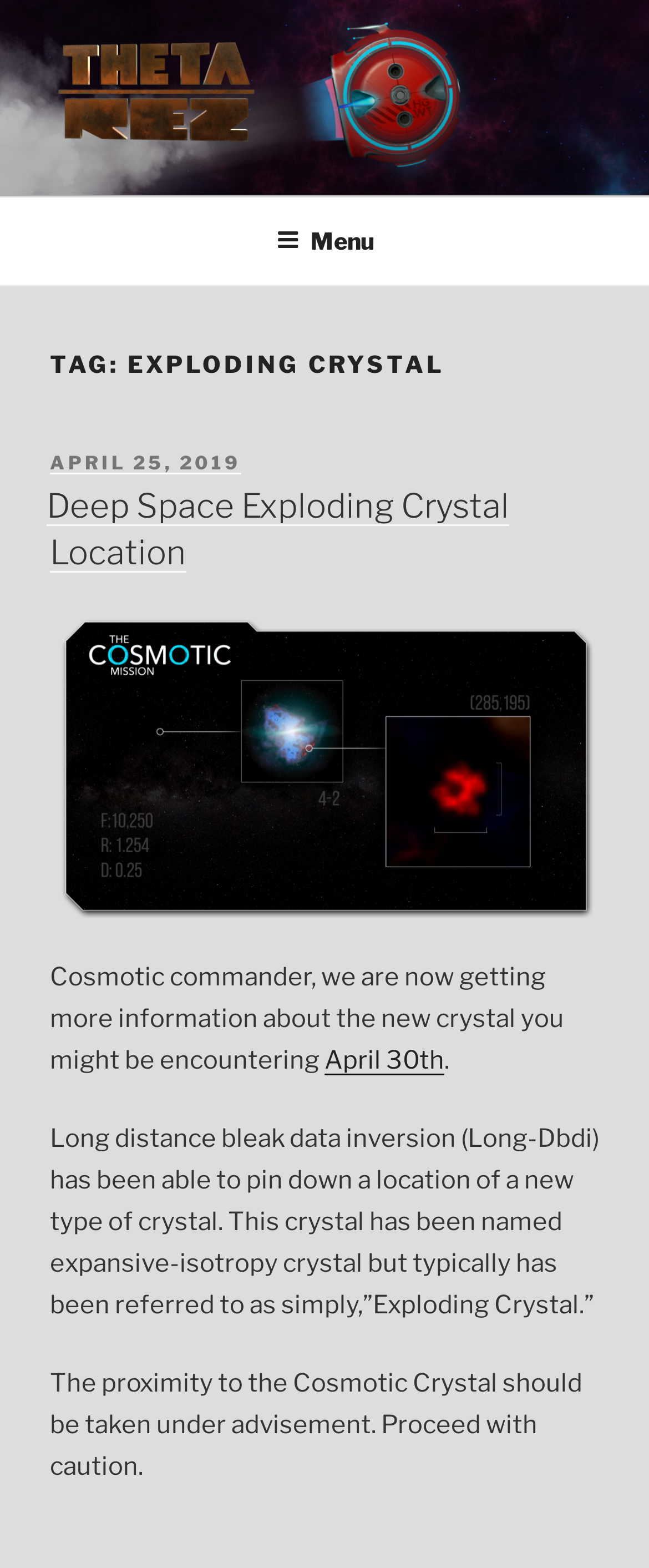Detail the various sections and features present on the webpage.

The webpage is about "Exploding Crystal", a topic related to VR development. At the top left, there is a link and a static text "VR Development Studio". Below them, there is a top menu navigation bar that spans the entire width of the page. The menu has a button labeled "Menu" on the right side.

The main content of the page is divided into sections. The first section has a heading "TAG: EXPLODING CRYSTAL" and contains several subheadings and paragraphs. Below the heading, there is a subheading "POSTED ON" followed by a link "APRIL 25, 2019" and a time indicator. Next to it, there is a heading "Deep Space Exploding Crystal Location" with a link to the same title.

The main text of the page starts below these headings. It begins with a sentence "Cosmotic commander, we are now getting more information about the new crystal you might be encountering". The text continues to explain the discovery of a new type of crystal, referred to as "Exploding Crystal", and provides information about its location and proximity to the Cosmotic Crystal. The text concludes with a warning to "Proceed with caution".

There are several links scattered throughout the text, including one to "April 30th" and another to an unspecified location. The page also has a link at the bottom right, but its destination is not specified.